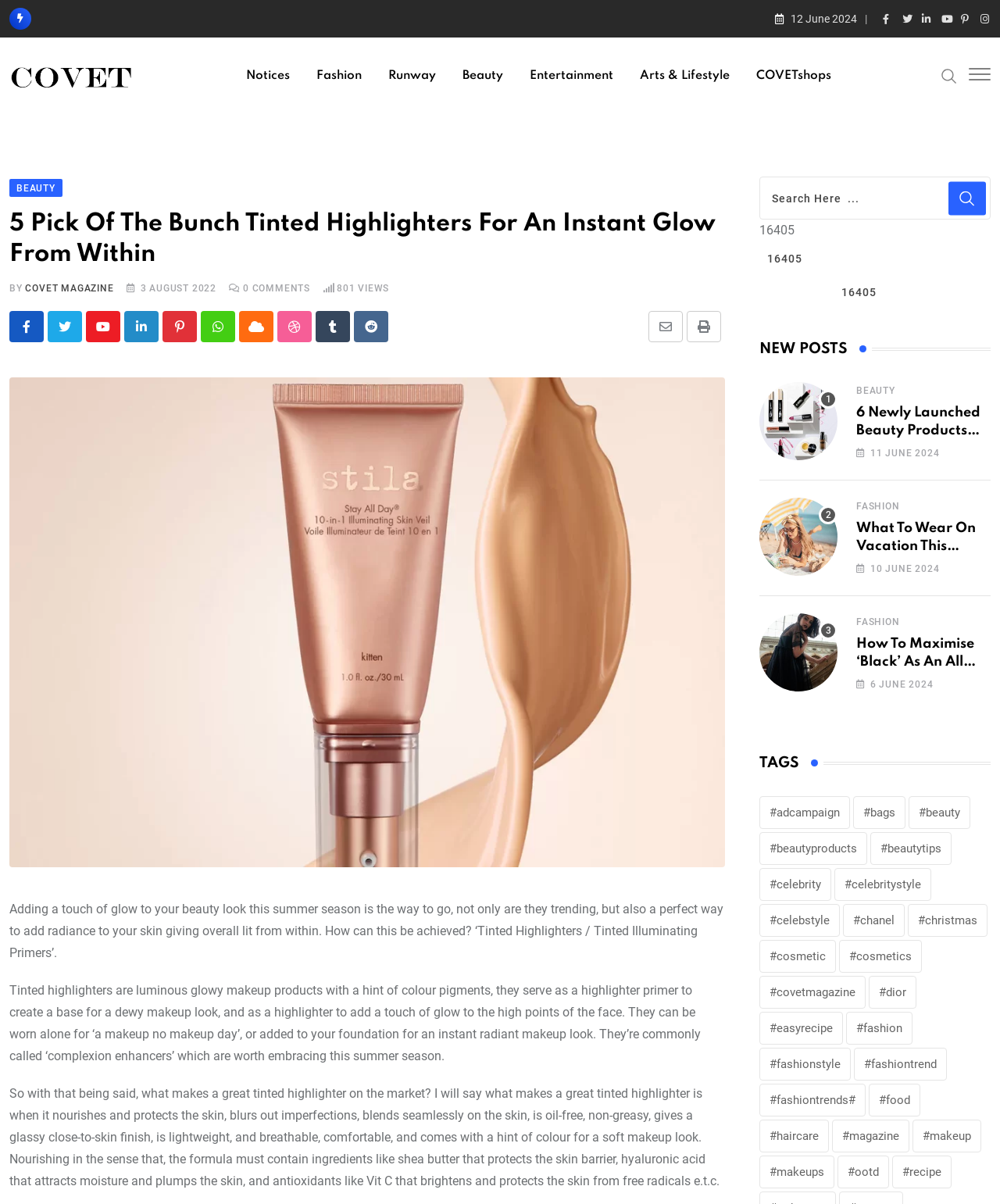Please identify the primary heading on the webpage and return its text.

5 Pick Of The Bunch Tinted Highlighters For An Instant Glow From Within